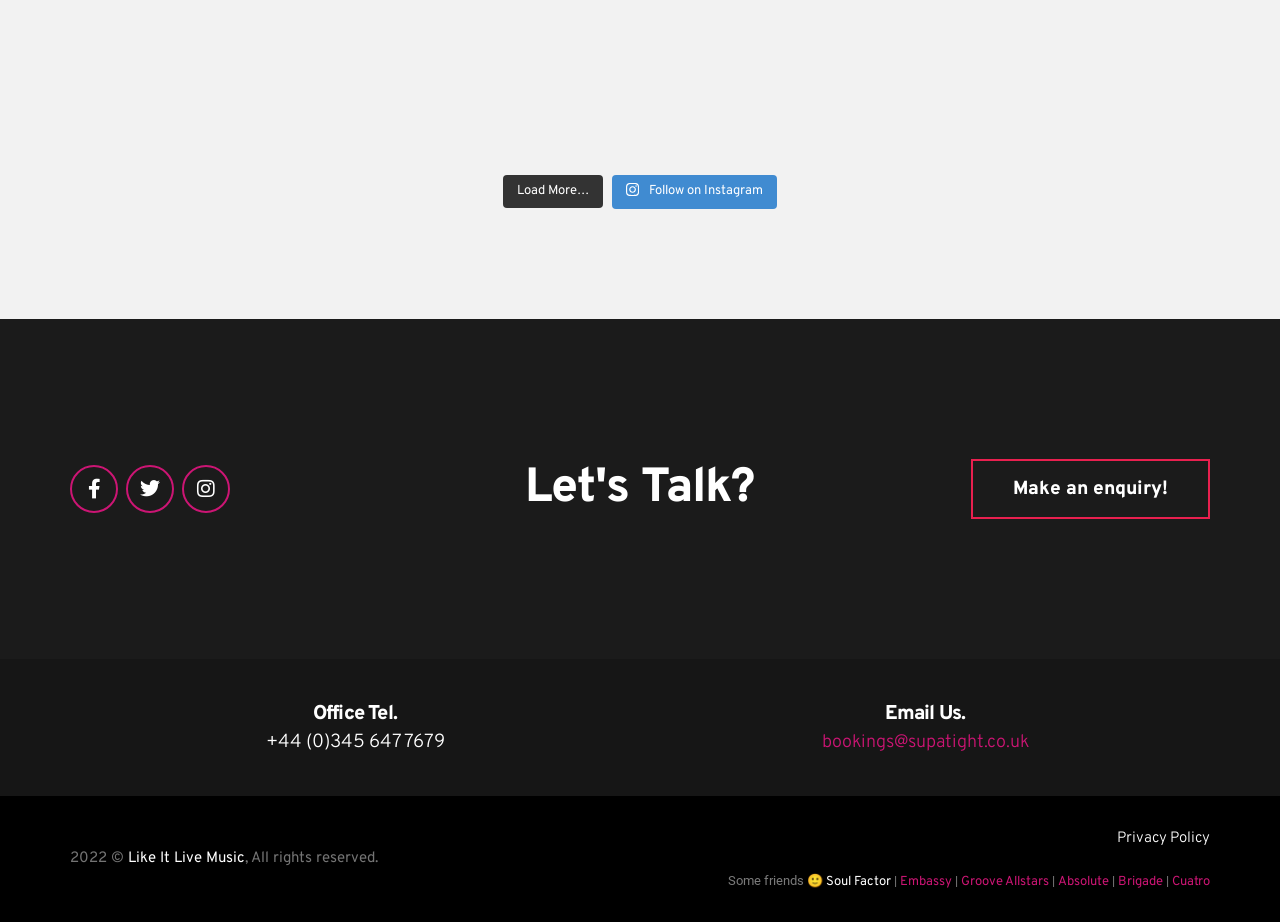What is the purpose of the band?
Please provide a comprehensive answer based on the details in the screenshot.

The purpose of the band can be inferred from the descriptions of the events they performed at, such as weddings and birthday parties, and the mention of 'party band' and 'function band' in the link text.